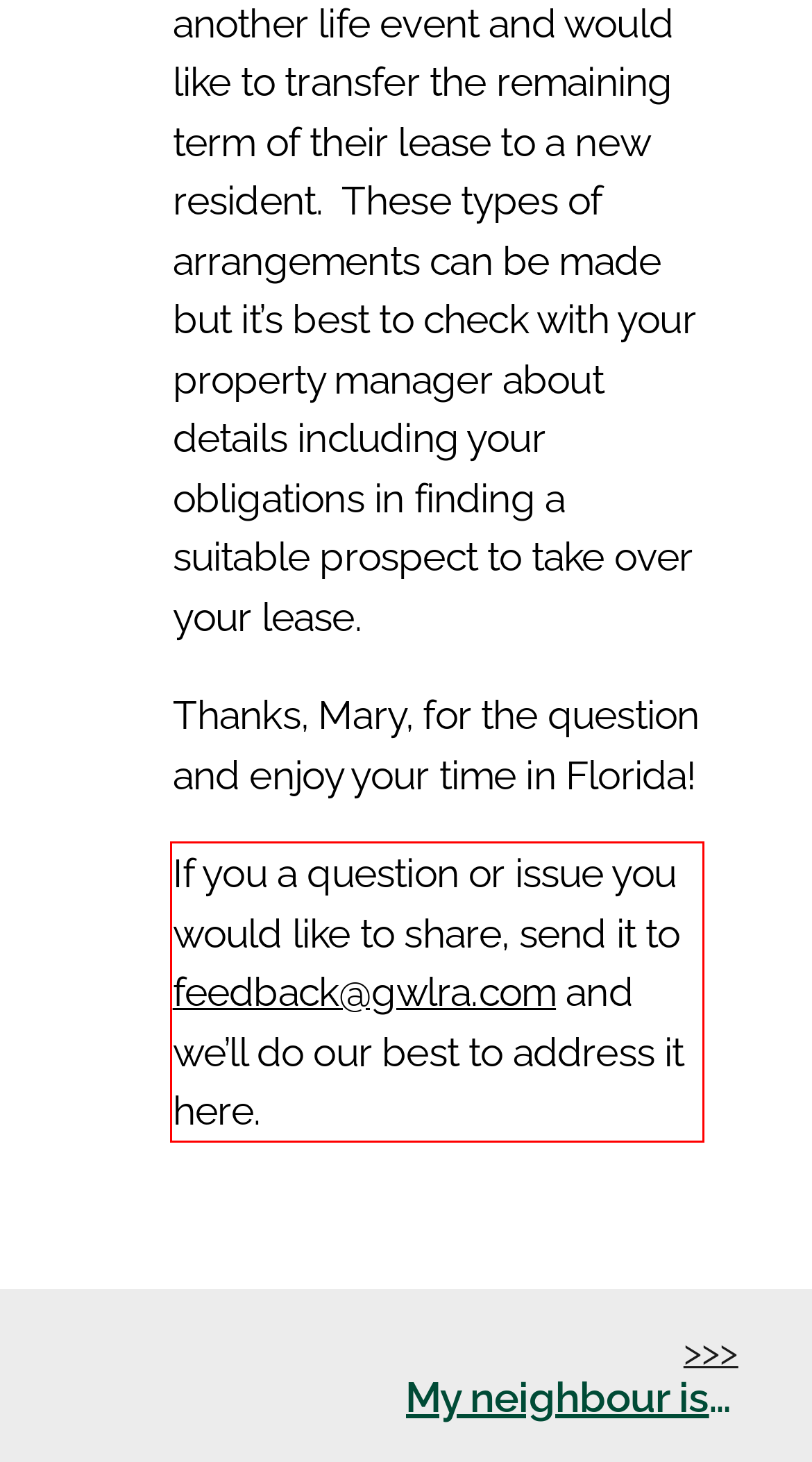Given a webpage screenshot, identify the text inside the red bounding box using OCR and extract it.

If you a question or issue you would like to share, send it to feedback@gwlra.com and we’ll do our best to address it here.